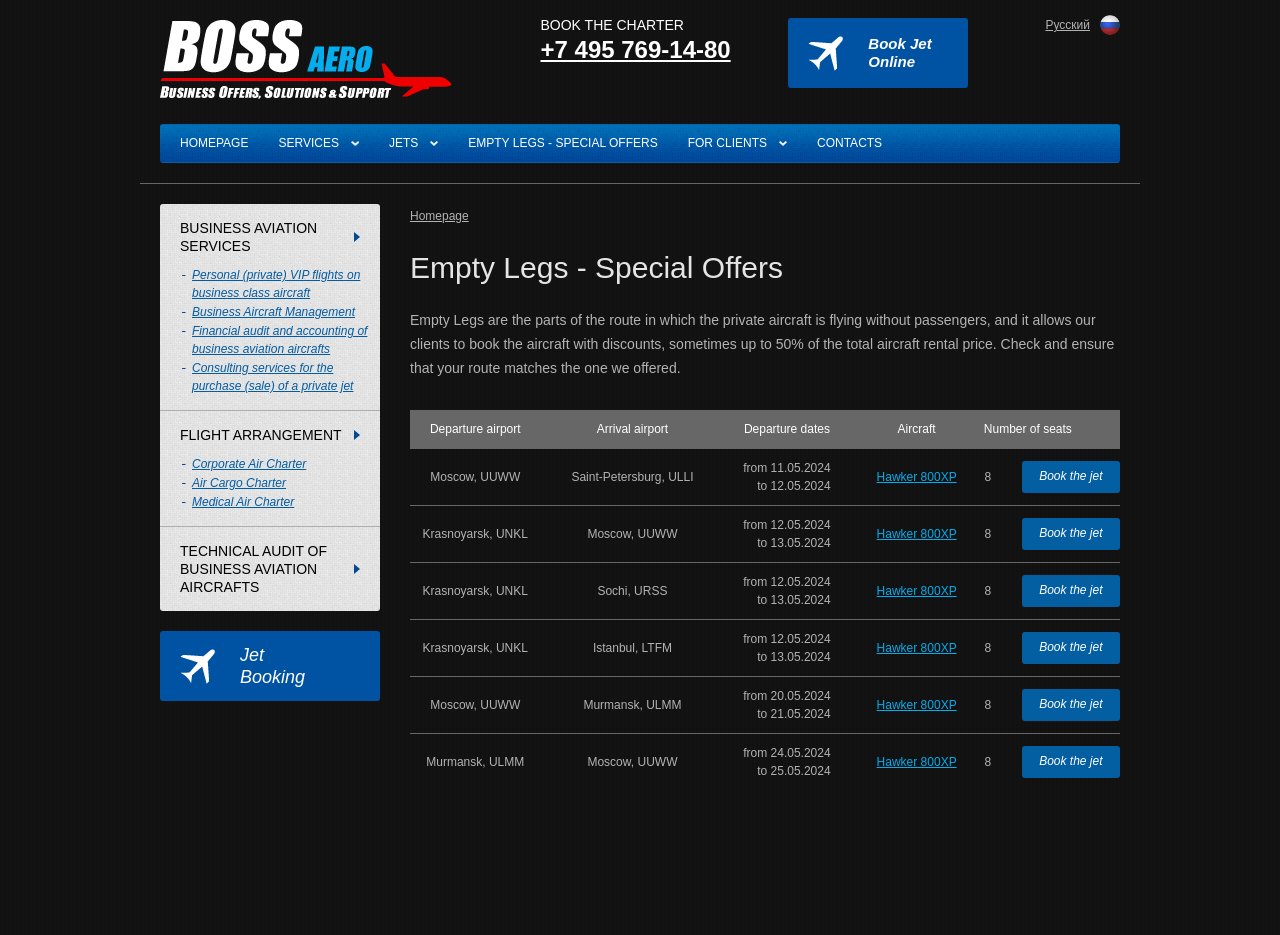What is the main service offered by this website?
Based on the image, answer the question with as much detail as possible.

Based on the webpage content, I can see that the website offers various business aviation services, including personal VIP flights, business aircraft management, financial audit, and consulting services. The website also provides flight arrangement services, including corporate air charter, air cargo charter, and medical air charter.